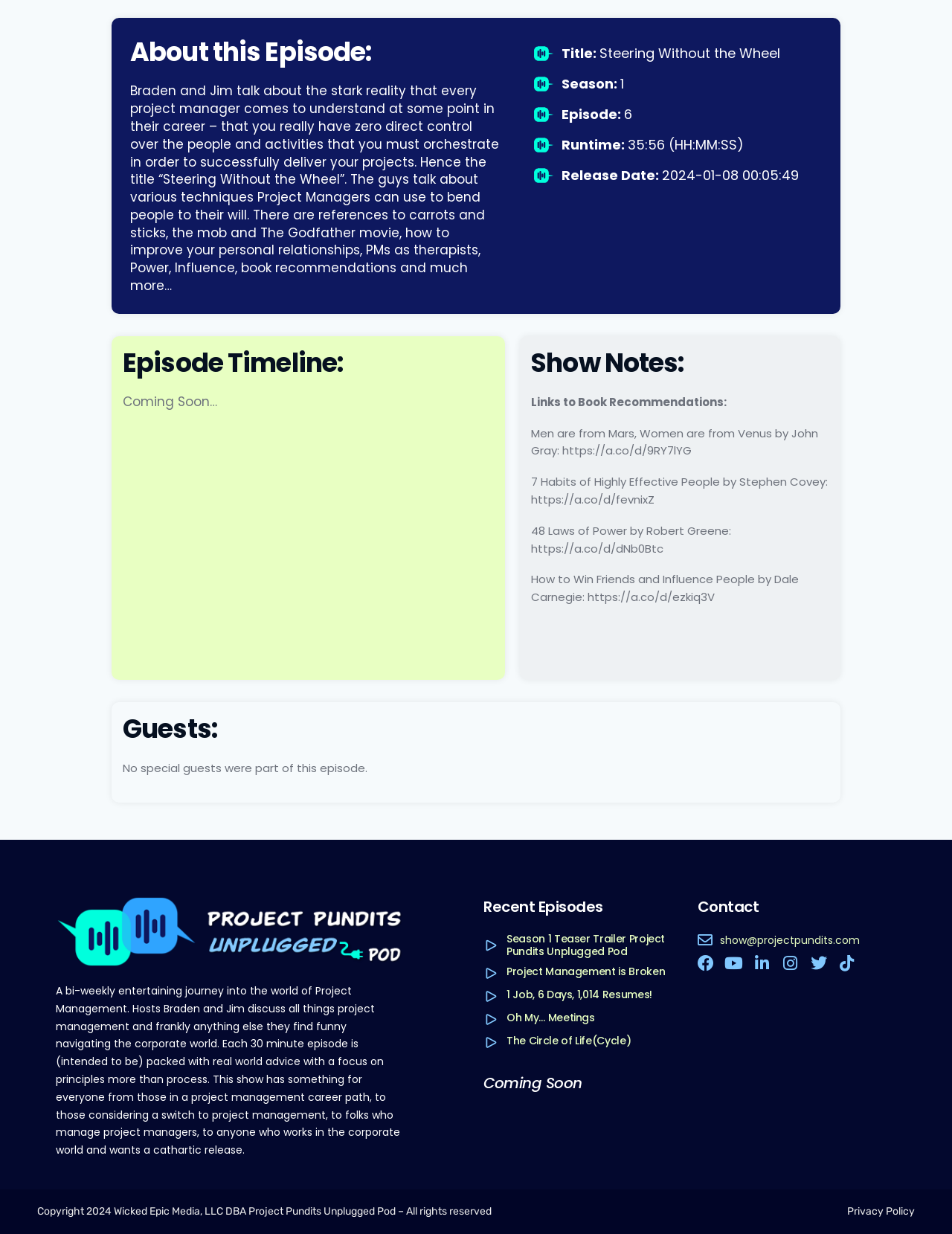Determine the bounding box for the UI element that matches this description: "Oh My… Meetings".

[0.532, 0.819, 0.625, 0.831]